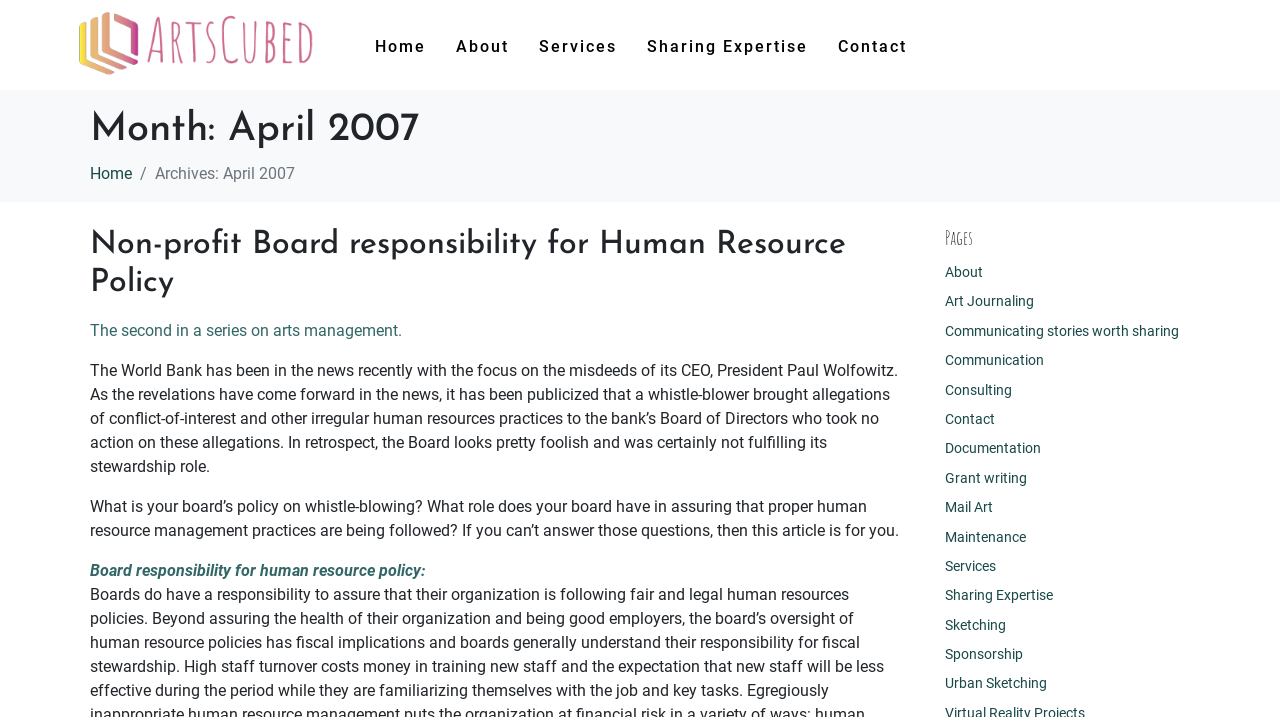Answer in one word or a short phrase: 
What is the name of the section that lists various pages?

Pages